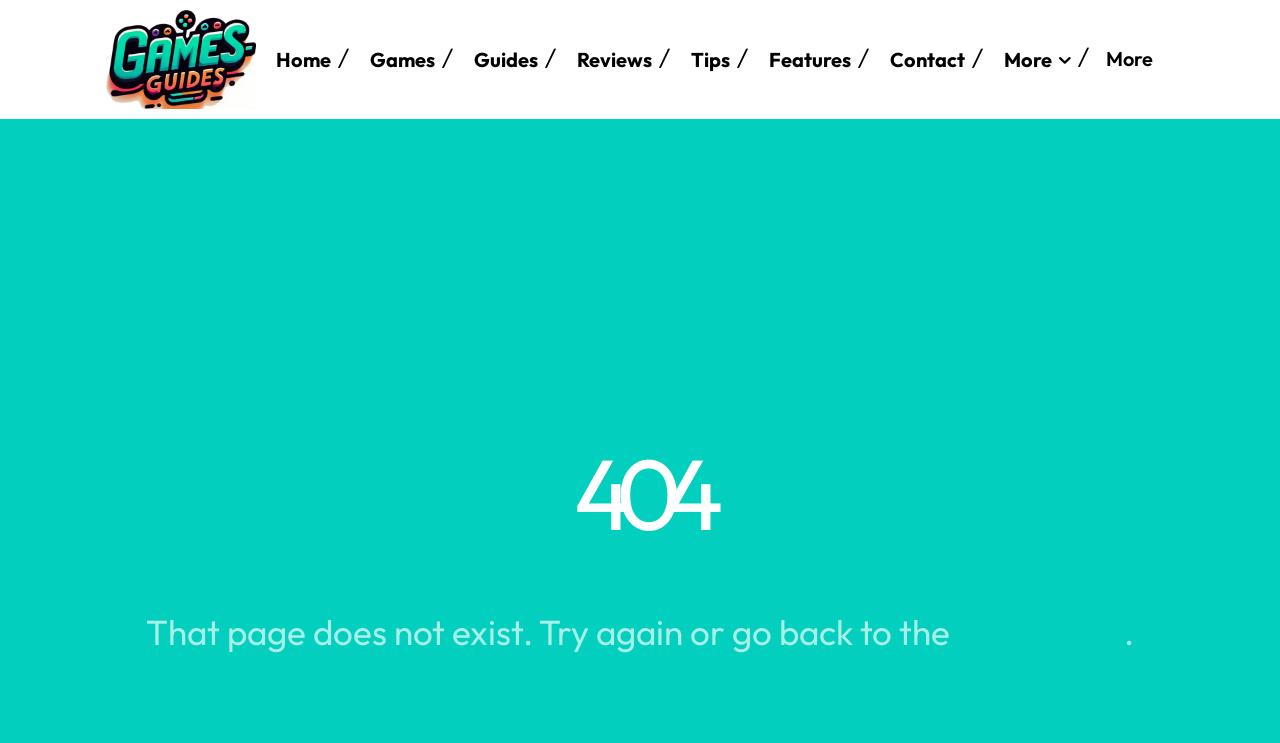How many main navigation links are on the page?
Refer to the image and provide a one-word or short phrase answer.

7